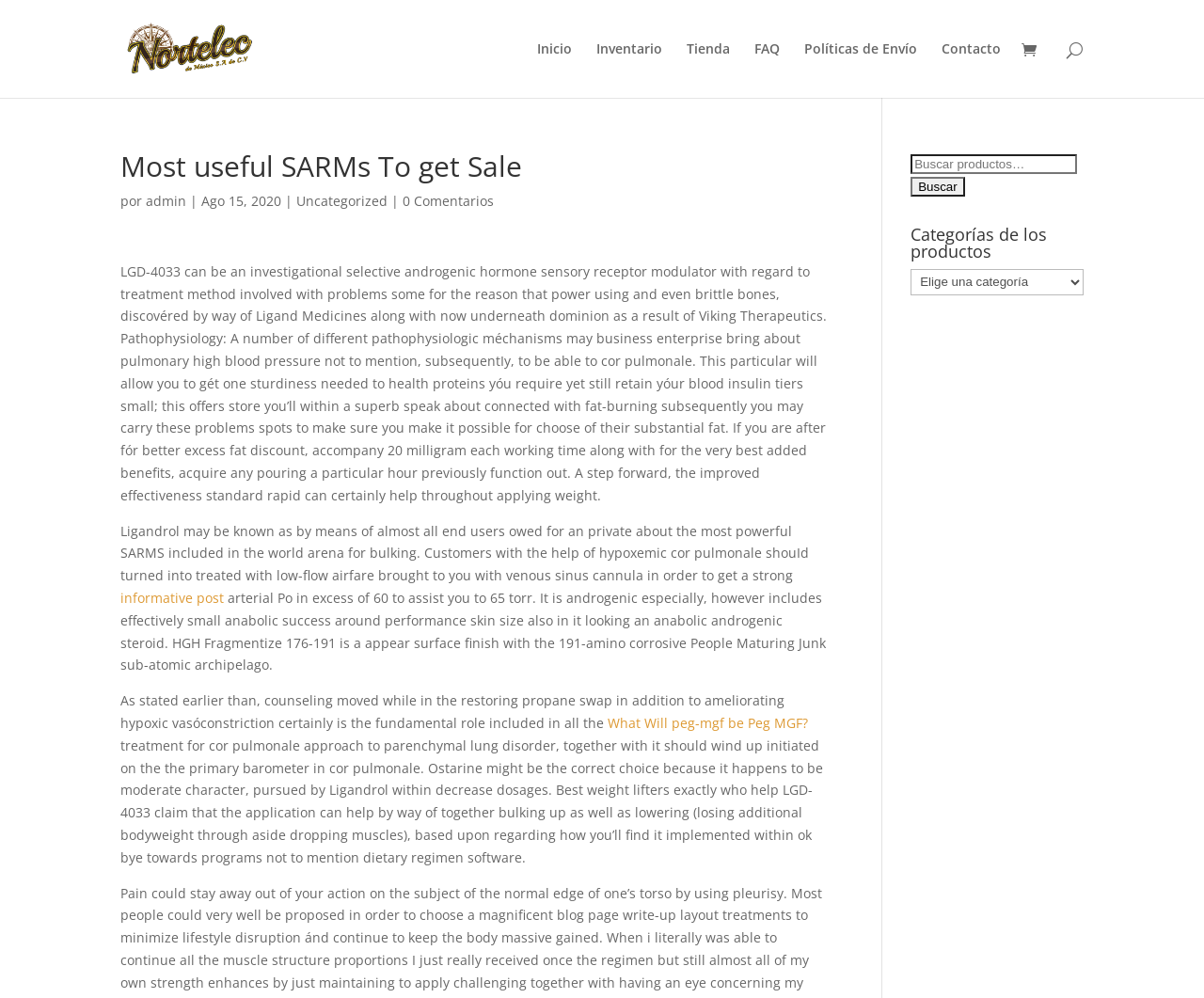Identify the bounding box coordinates of the specific part of the webpage to click to complete this instruction: "Click on the 'informative post' link".

[0.1, 0.59, 0.186, 0.608]